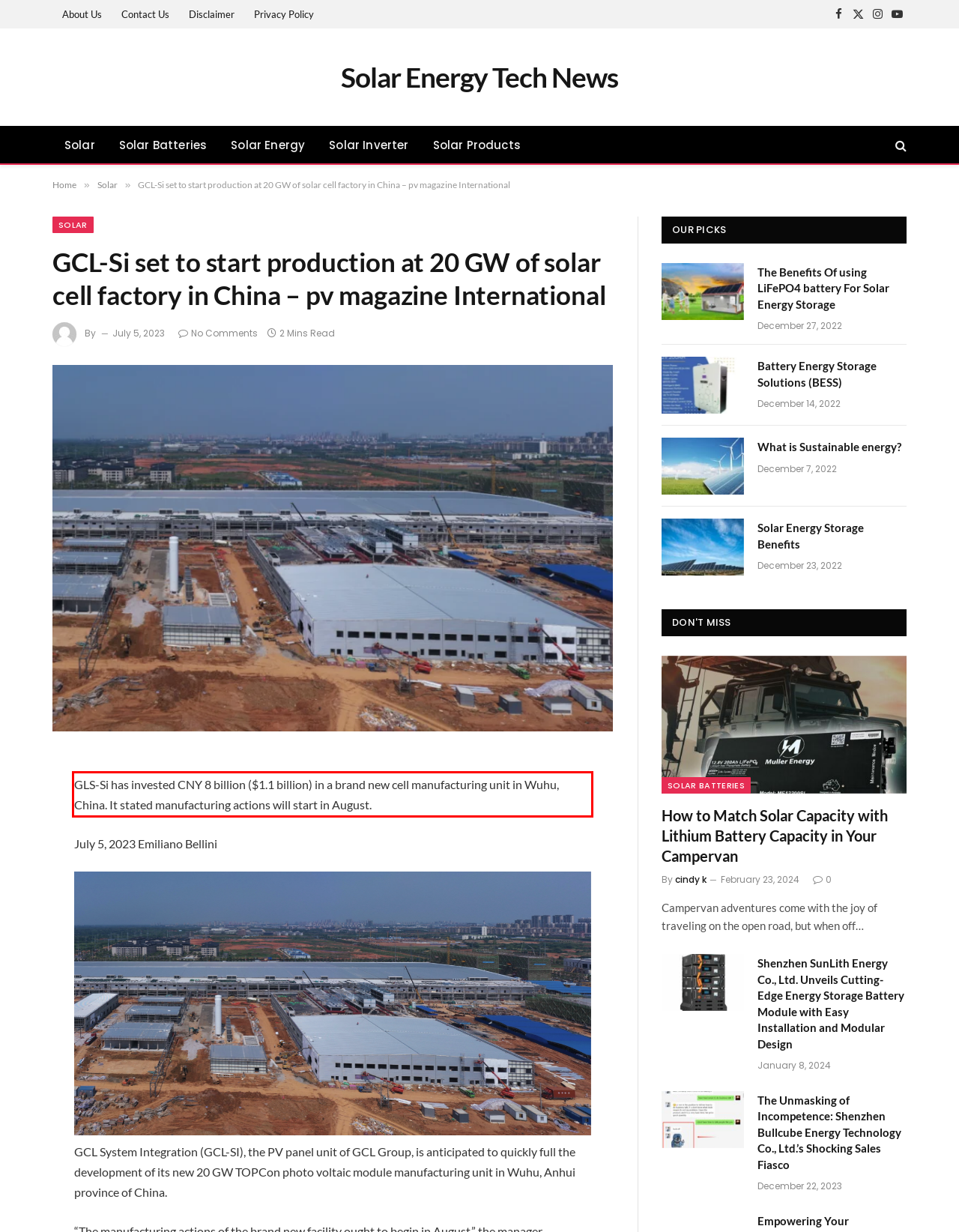Perform OCR on the text inside the red-bordered box in the provided screenshot and output the content.

GLS-Si has invested CNY 8 billion ($1.1 billion) in a brand new cell manufacturing unit in Wuhu, China. It stated manufacturing actions will start in August.